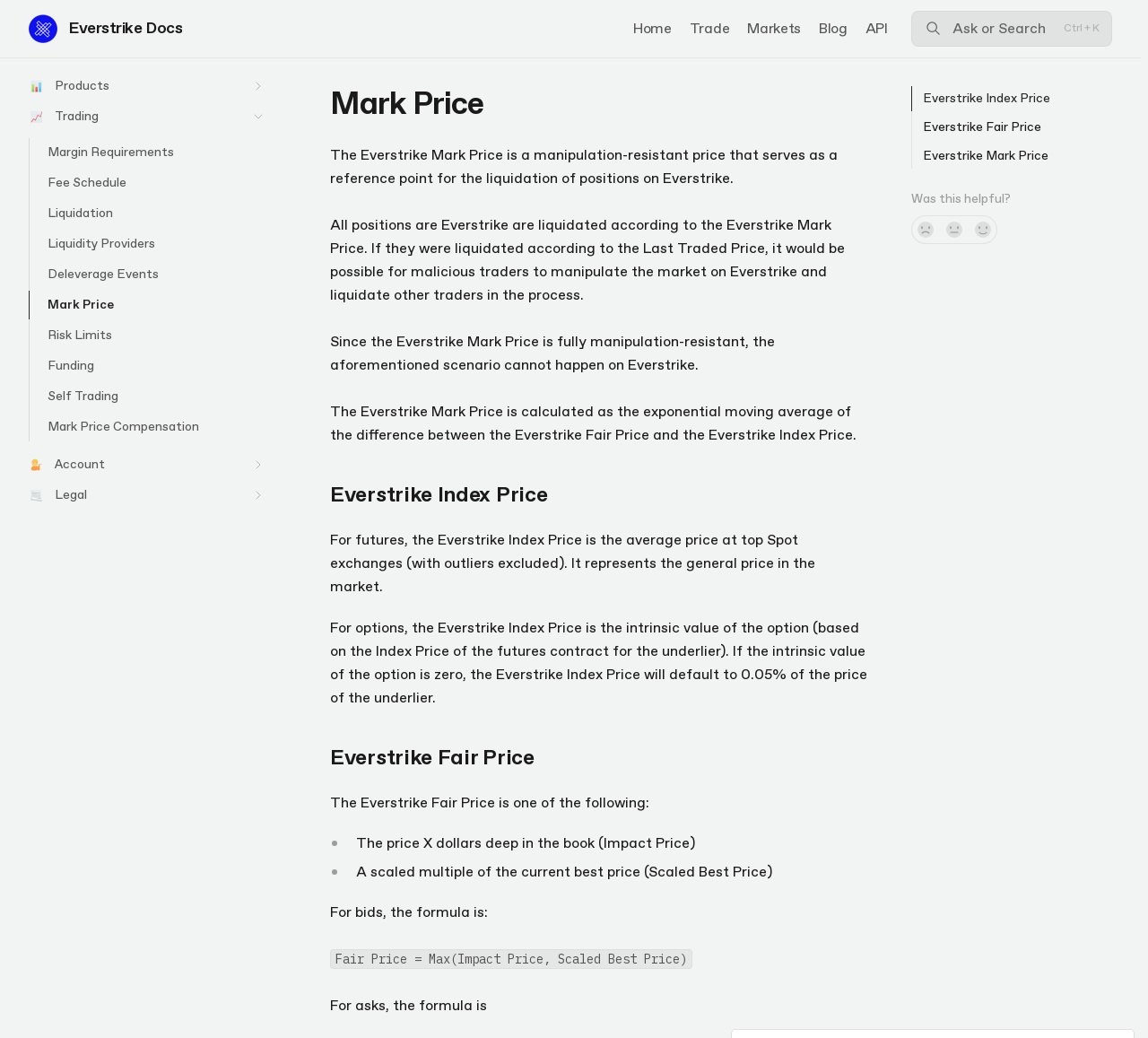Could you specify the bounding box coordinates for the clickable section to complete the following instruction: "Rate if this page was helpful"?

[0.794, 0.207, 0.869, 0.235]